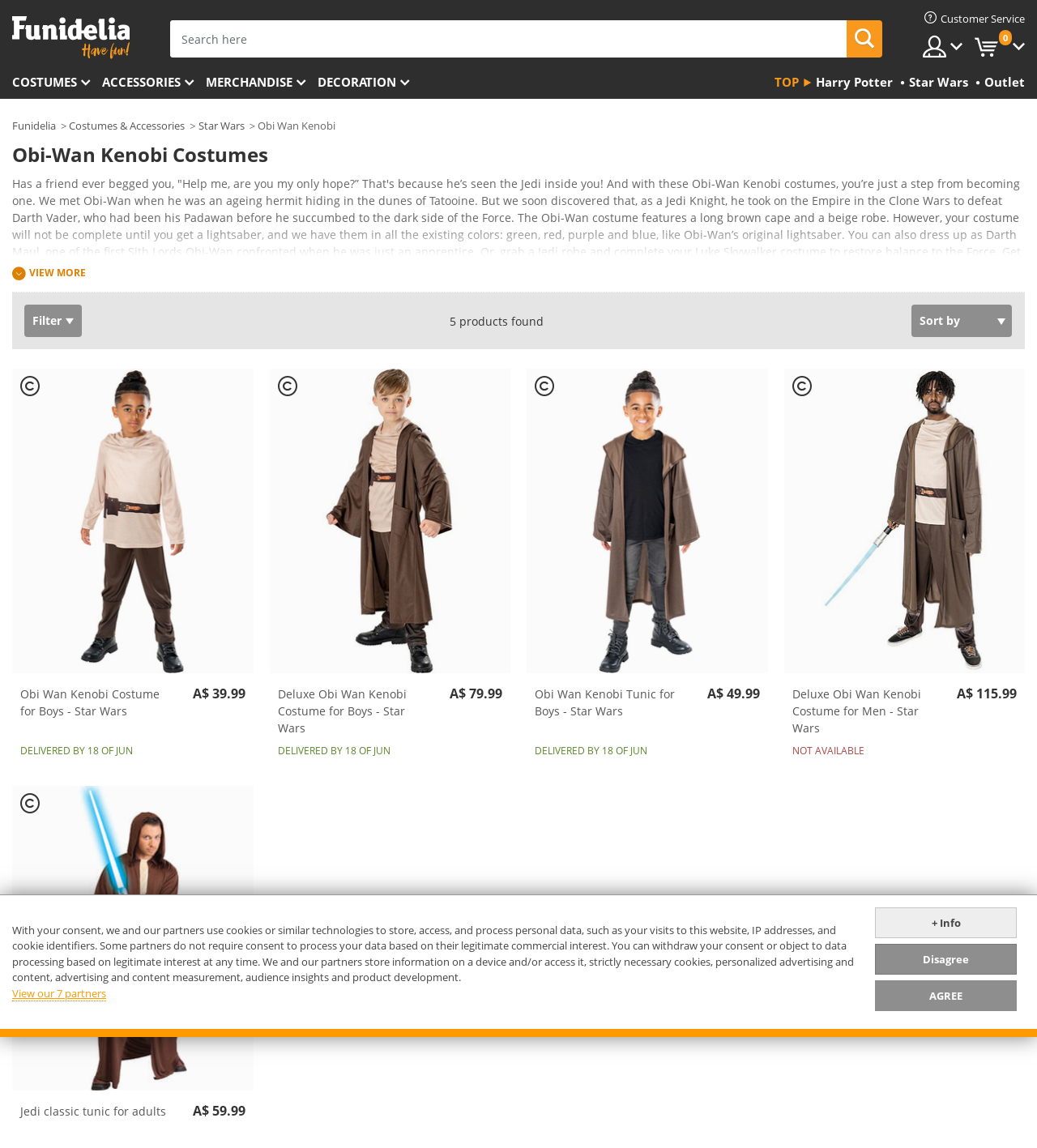Examine the image carefully and respond to the question with a detailed answer: 
What is the expected delivery date for the Obi Wan Kenobi Costume for Boys?

I found the answer by looking at the text 'DELIVERED BY 18 OF JUN' on the webpage, which indicates that the expected delivery date for the Obi Wan Kenobi Costume for Boys is June 18th.